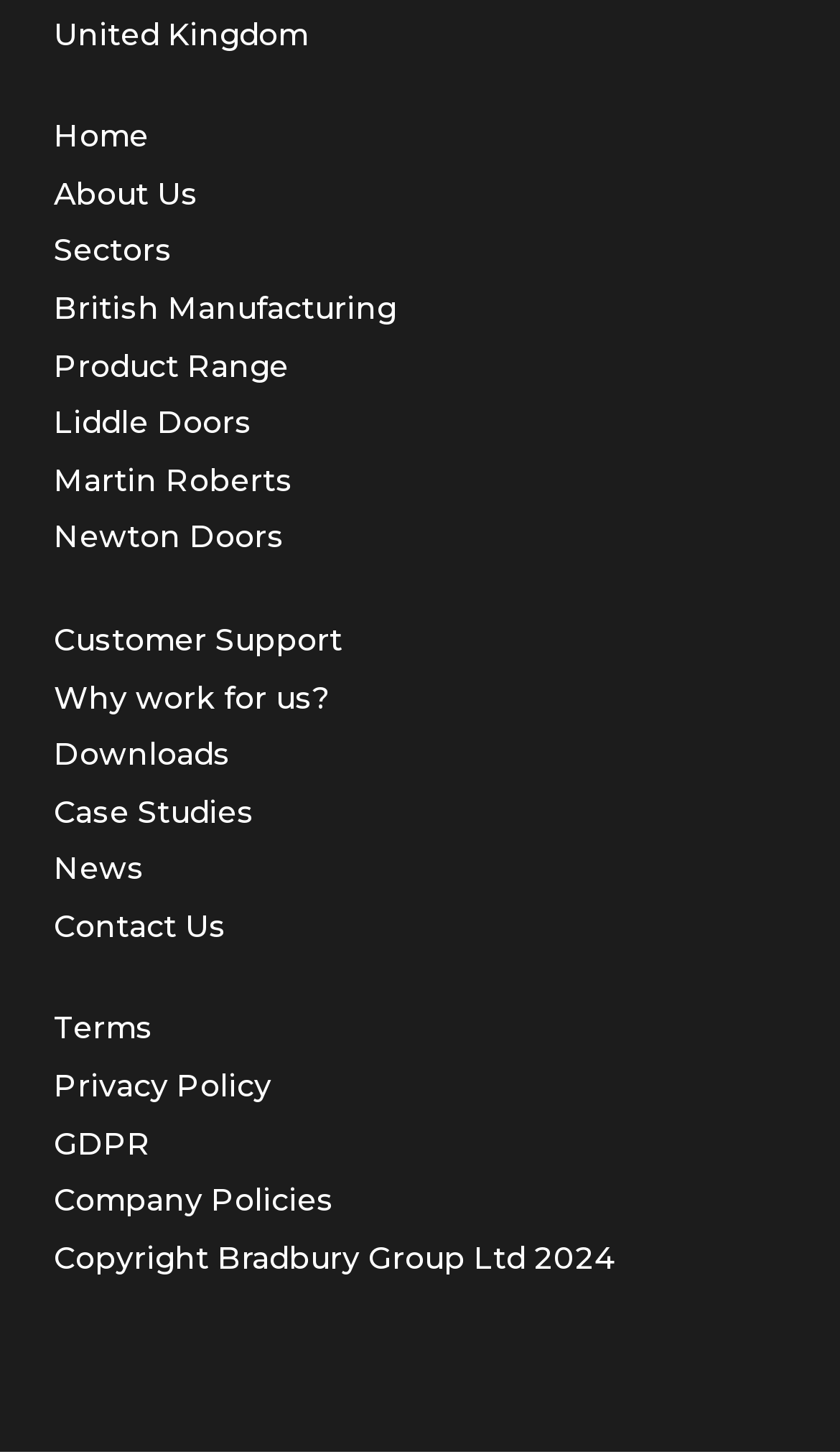Give a one-word or one-phrase response to the question: 
Are there any images on the webpage?

Yes